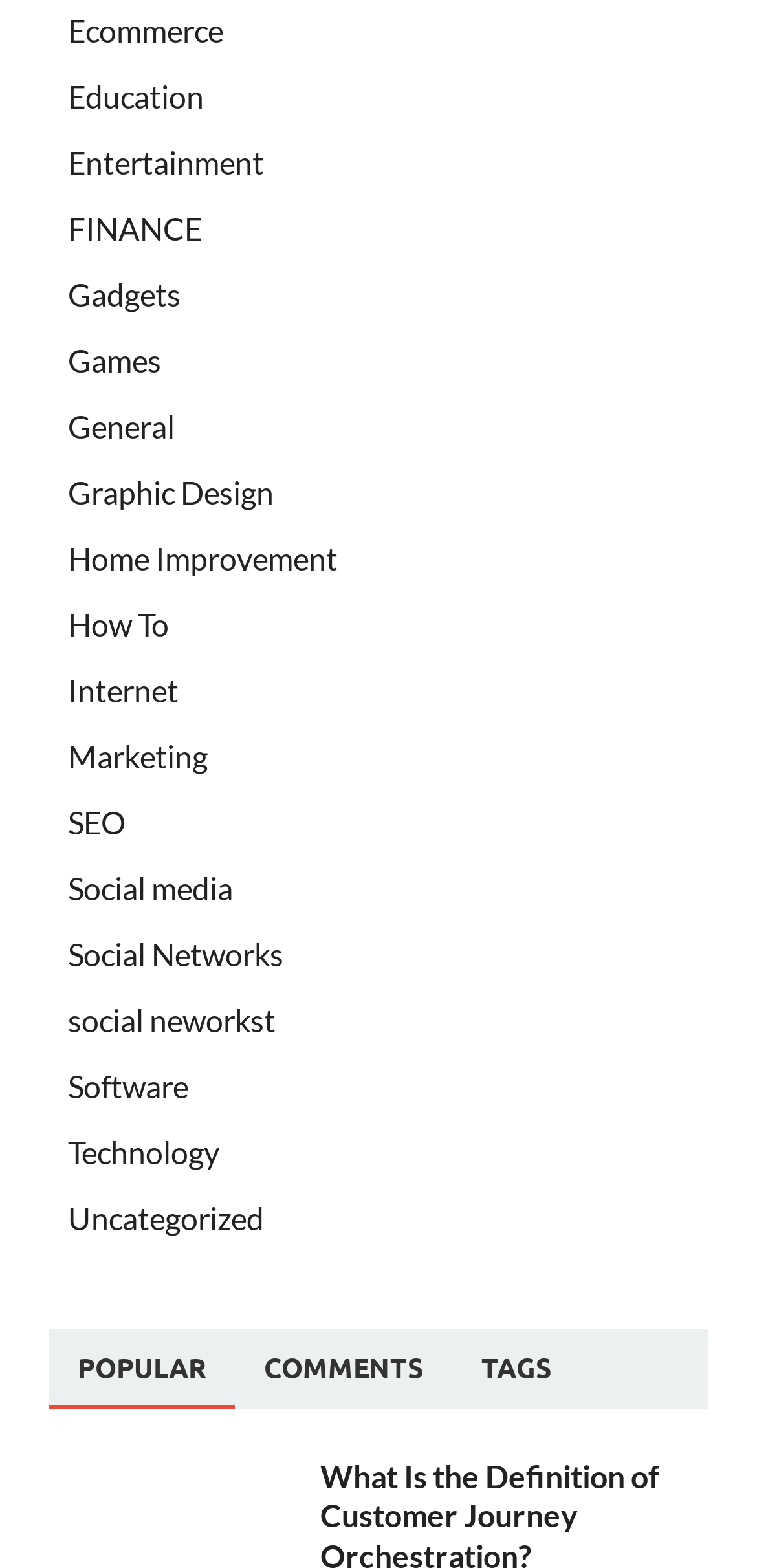Please answer the following question using a single word or phrase: 
What is the orientation of the tablist?

horizontal